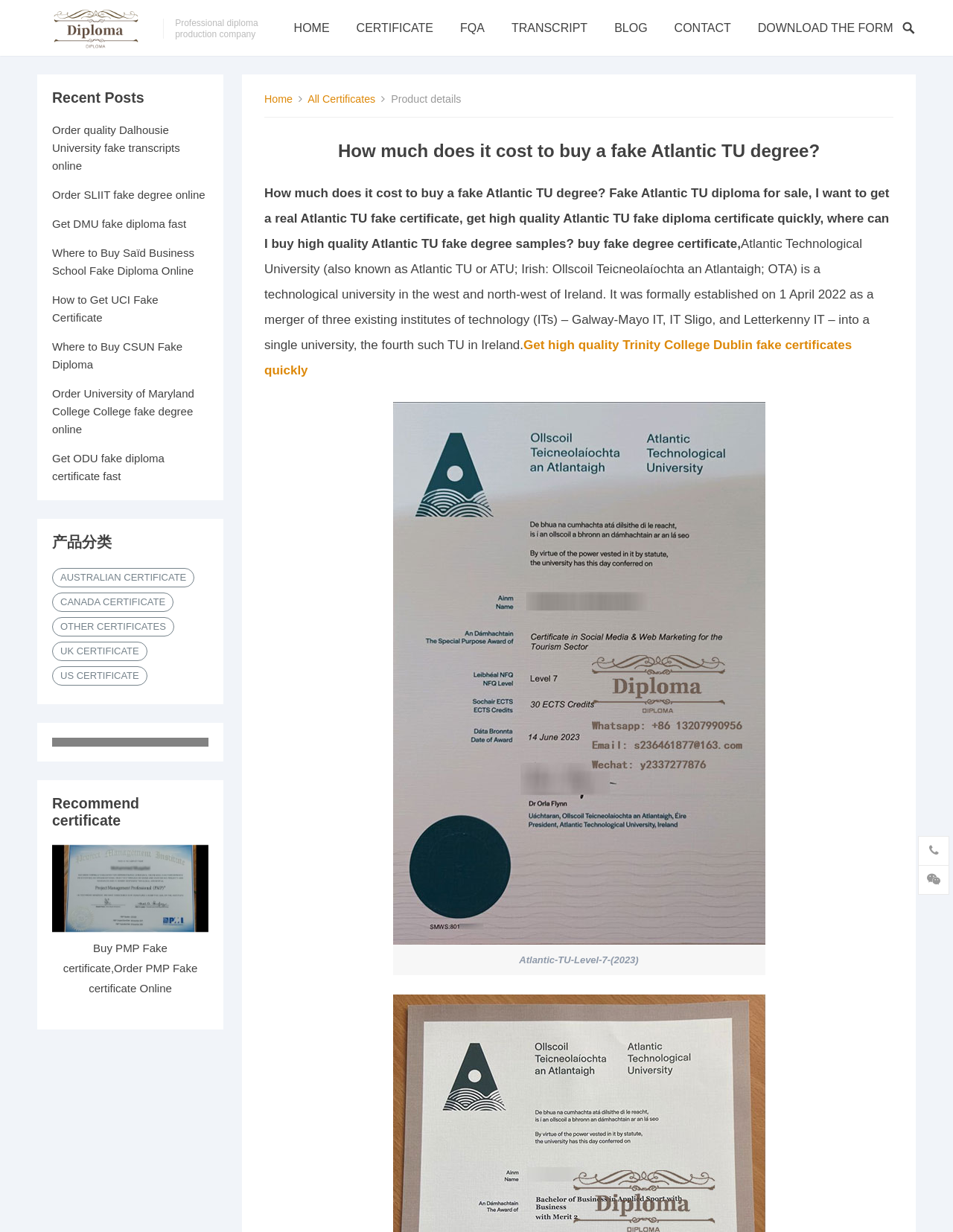What is the name of the certificate mentioned in the 'Recommend certificate' section?
Please provide a detailed and thorough answer to the question.

I found the answer by examining the figure element with the details 'PMP Fake certificate' in the 'Recommend certificate' section.